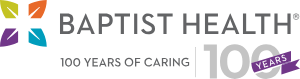Refer to the screenshot and answer the following question in detail:
What does the purple graphic accent?

According to the caption, a purple graphic accents the word 'YEARS', which adds to the celebratory tone of the image, emphasizing the occasion of Baptist Health's centennial anniversary.